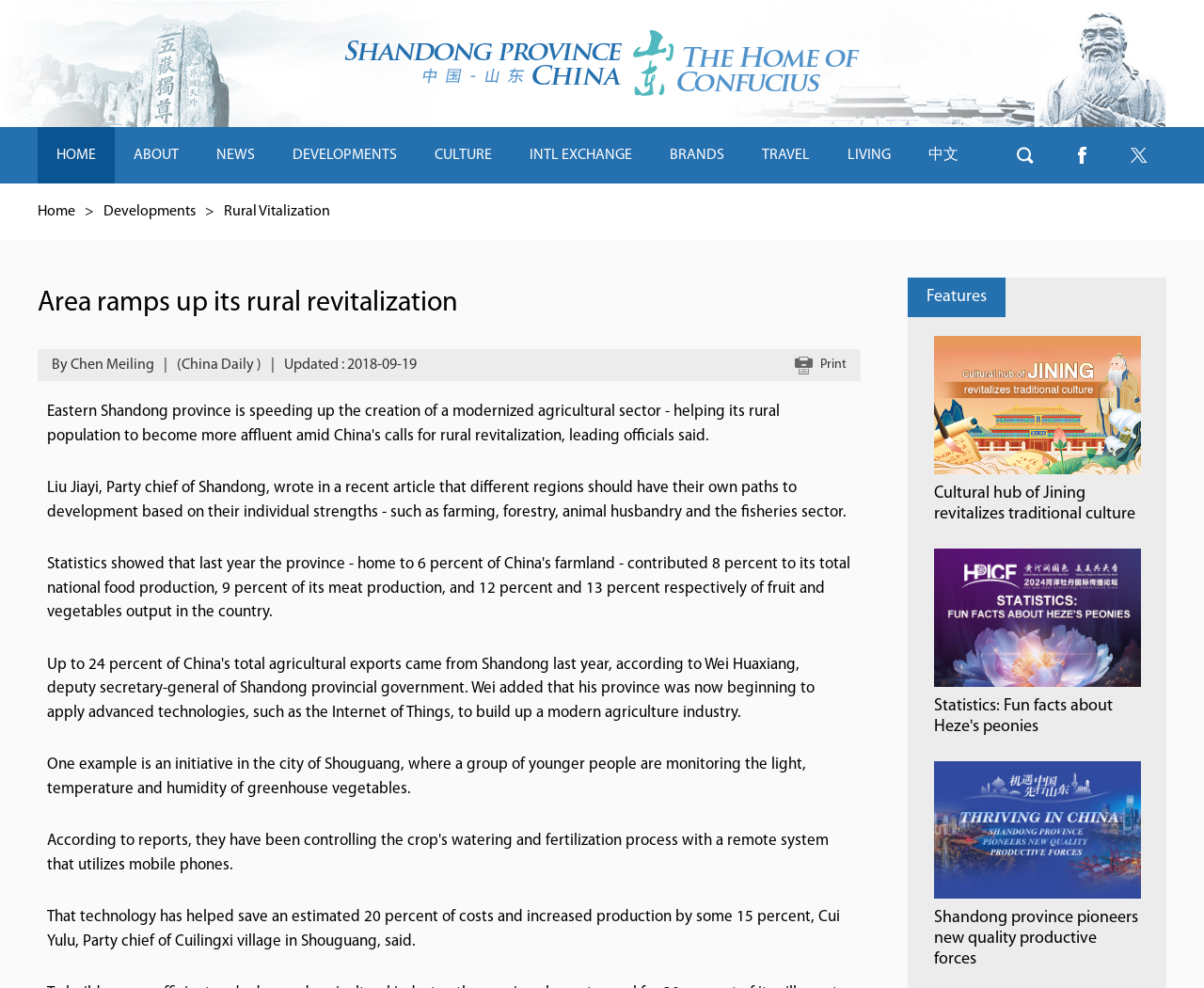Identify the bounding box of the UI component described as: "NEWS".

[0.164, 0.129, 0.227, 0.186]